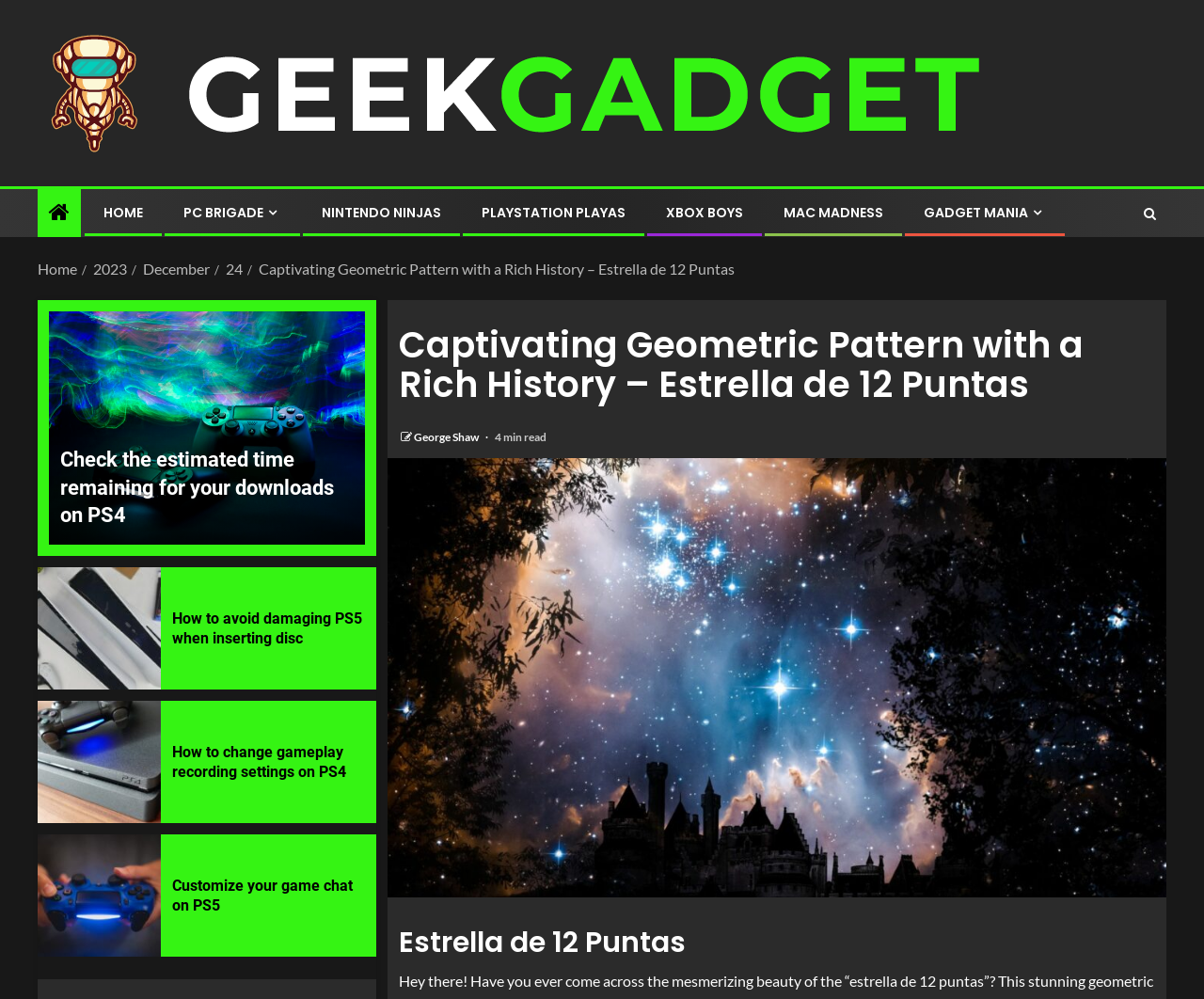Review the image closely and give a comprehensive answer to the question: What is the name of the geometric pattern?

The name of the geometric pattern can be found in the heading of the article, which is 'Captivating Geometric Pattern with a Rich History – Estrella de 12 Puntas'. This heading is located at the top of the article and is the main title of the page.